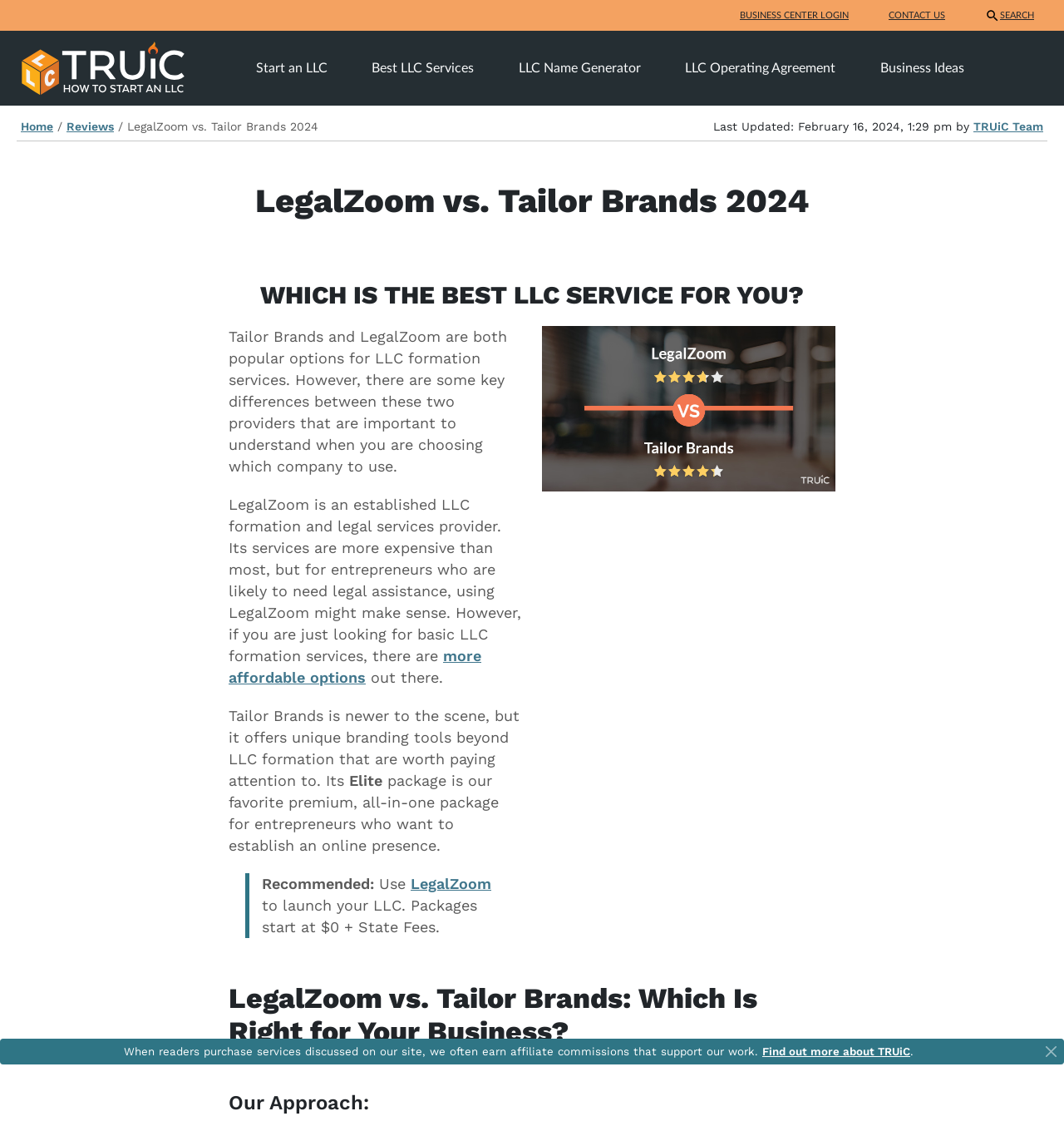Please provide the main heading of the webpage content.

LegalZoom vs. Tailor Brands 2024